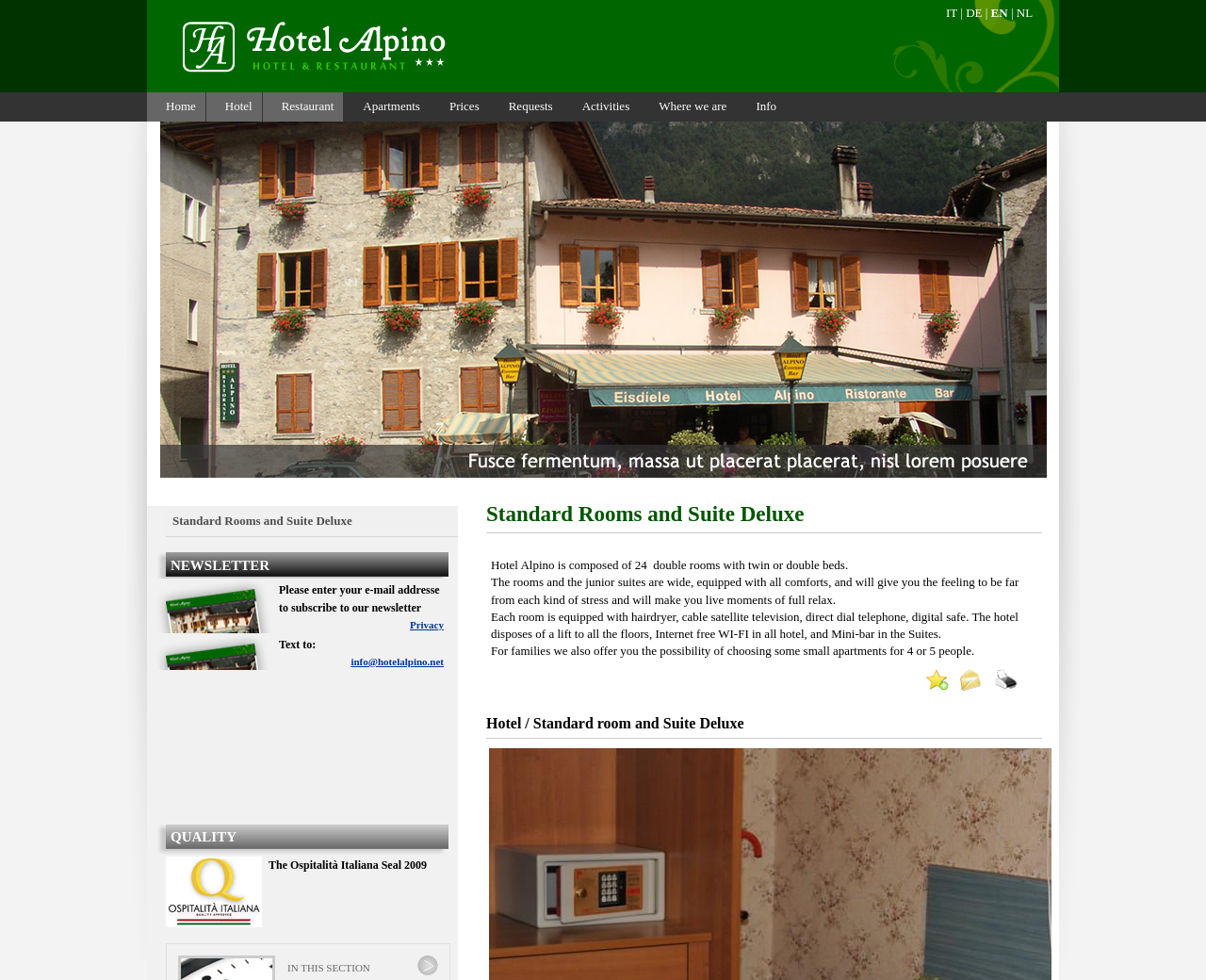Determine the bounding box coordinates of the clickable region to follow the instruction: "Print the page".

[0.824, 0.683, 0.845, 0.706]